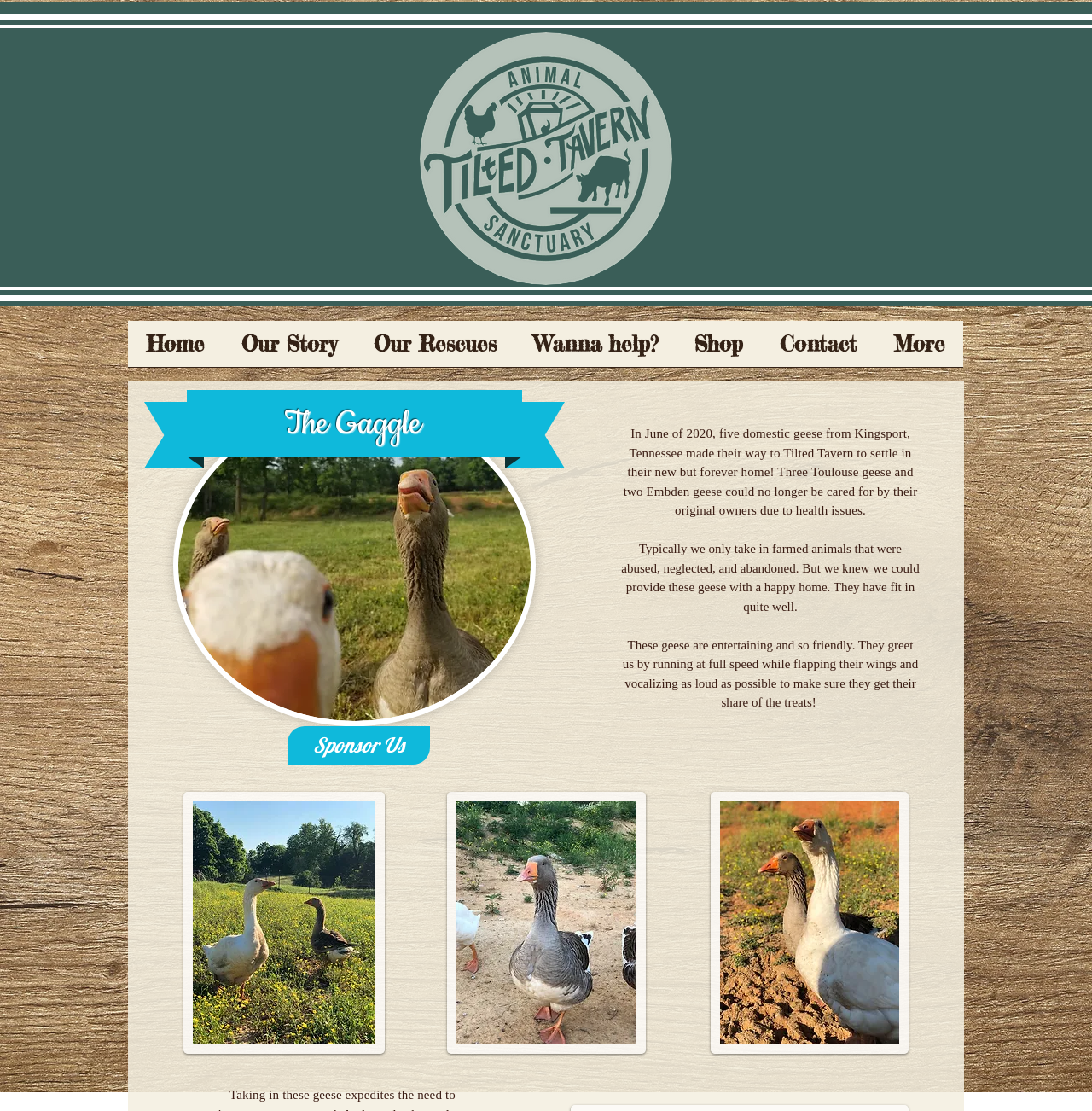Given the description of a UI element: "Shop", identify the bounding box coordinates of the matching element in the webpage screenshot.

[0.619, 0.289, 0.697, 0.34]